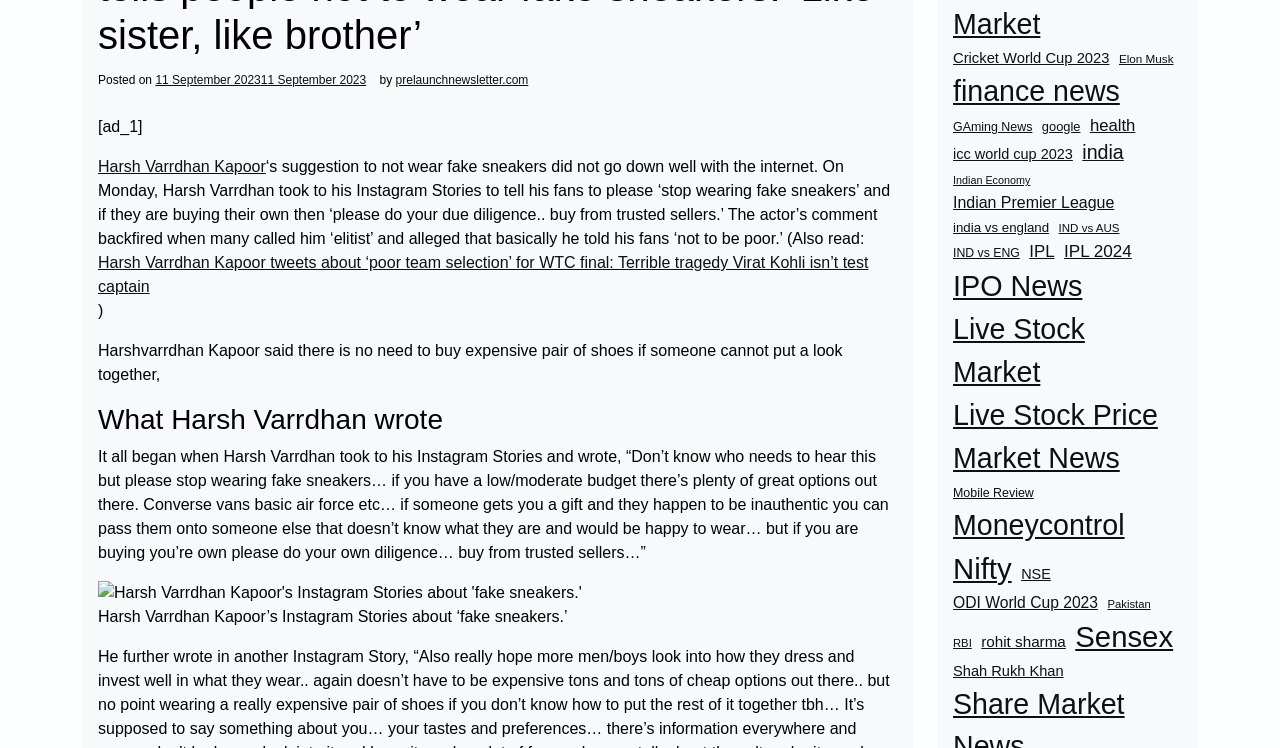Identify the bounding box coordinates for the UI element mentioned here: "Shah Rukh Khan". Provide the coordinates as four float values between 0 and 1, i.e., [left, top, right, bottom].

[0.745, 0.883, 0.831, 0.912]